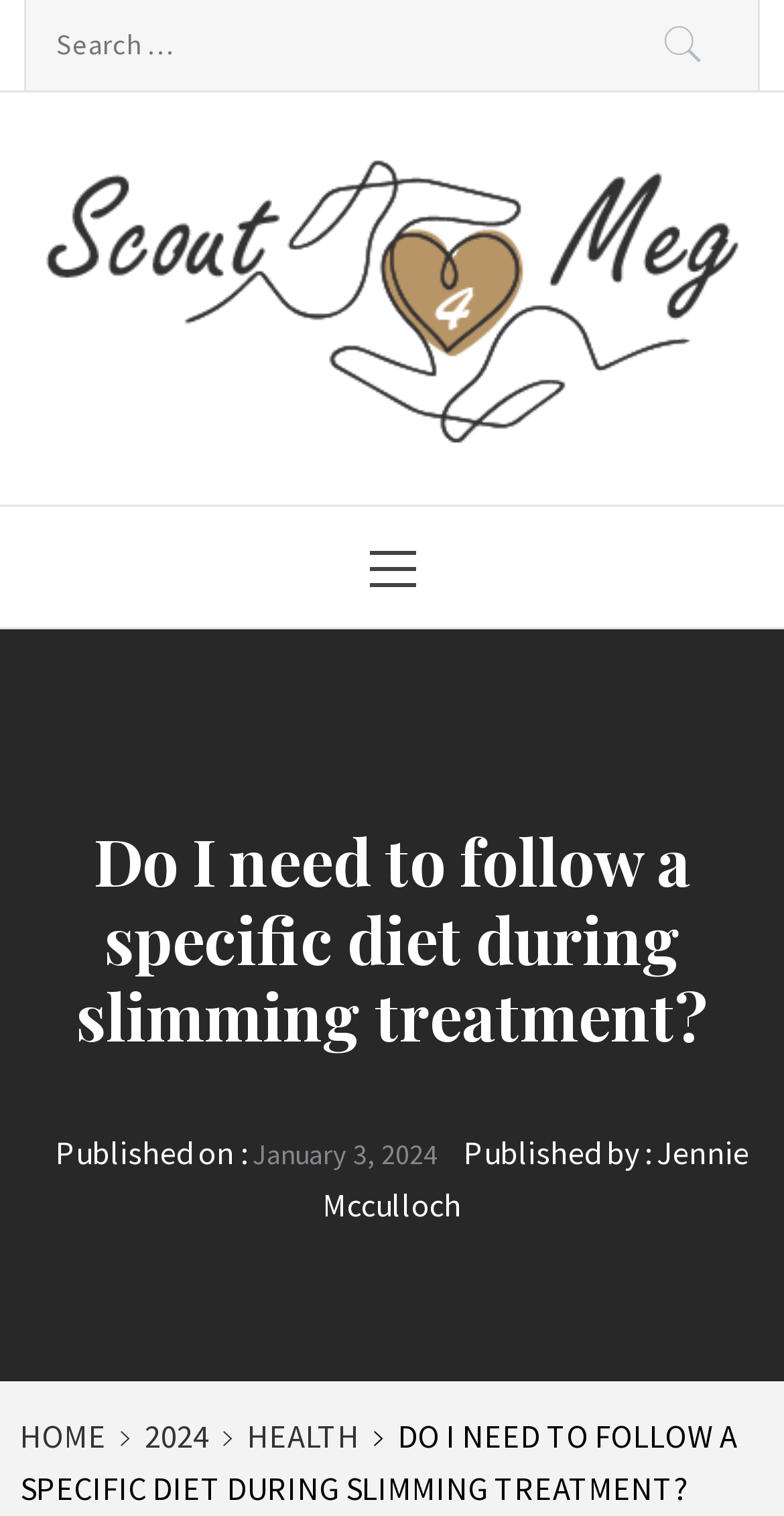Extract the bounding box coordinates for the UI element described as: "Primary Menu".

[0.236, 0.334, 0.764, 0.414]